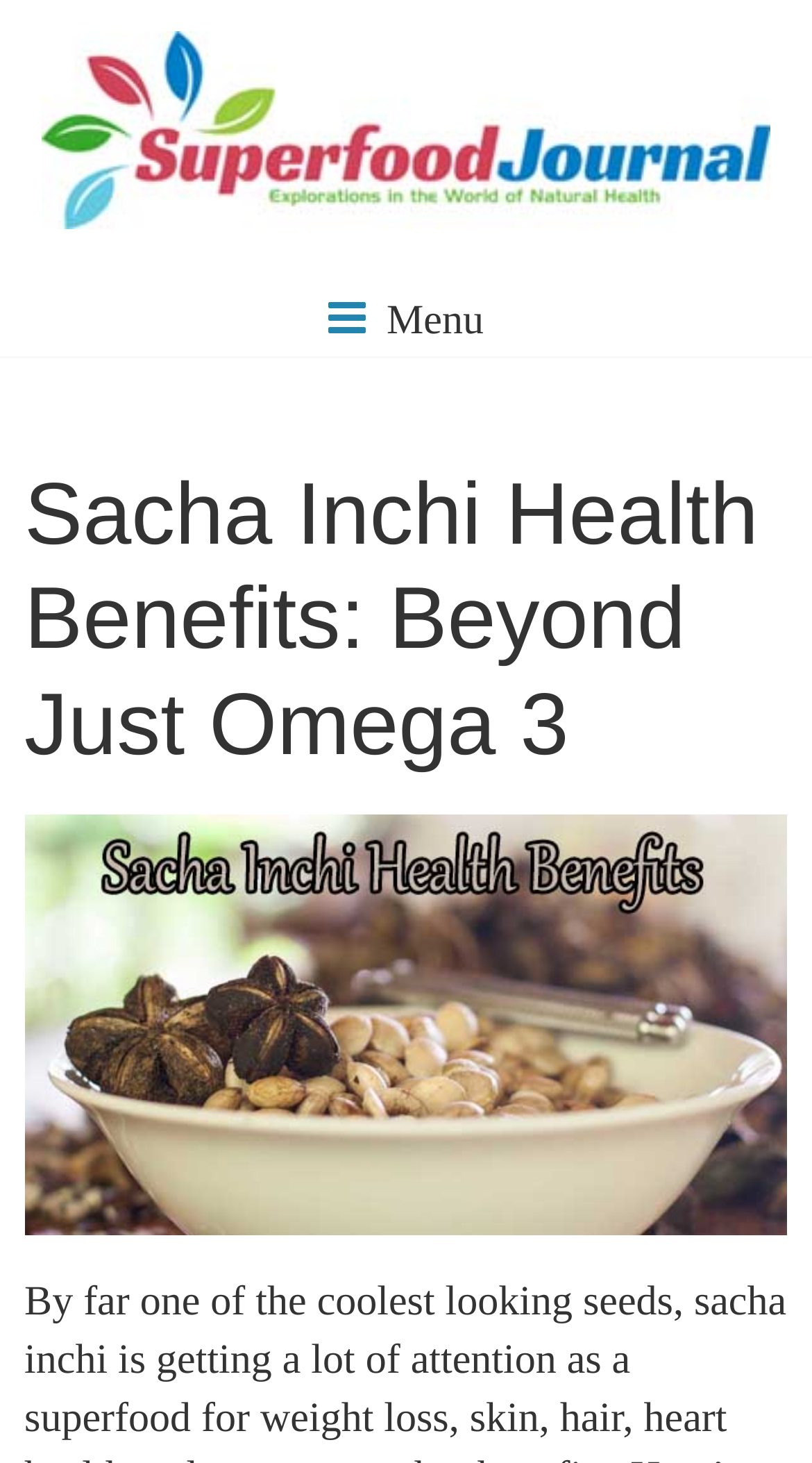Please identify the primary heading of the webpage and give its text content.

Sacha Inchi Health Benefits: Beyond Just Omega 3